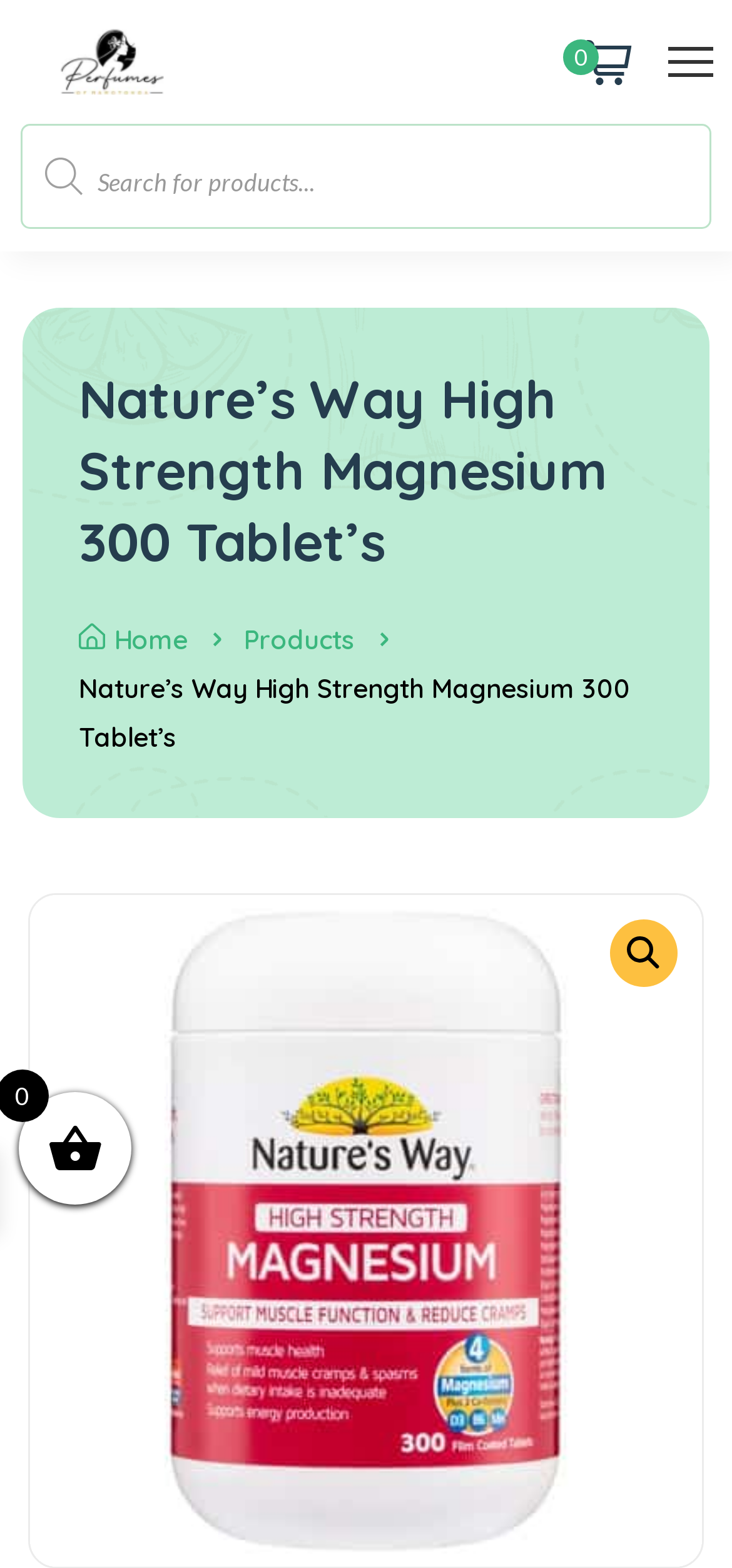Please give a short response to the question using one word or a phrase:
What is the logo above the search bar?

Nest